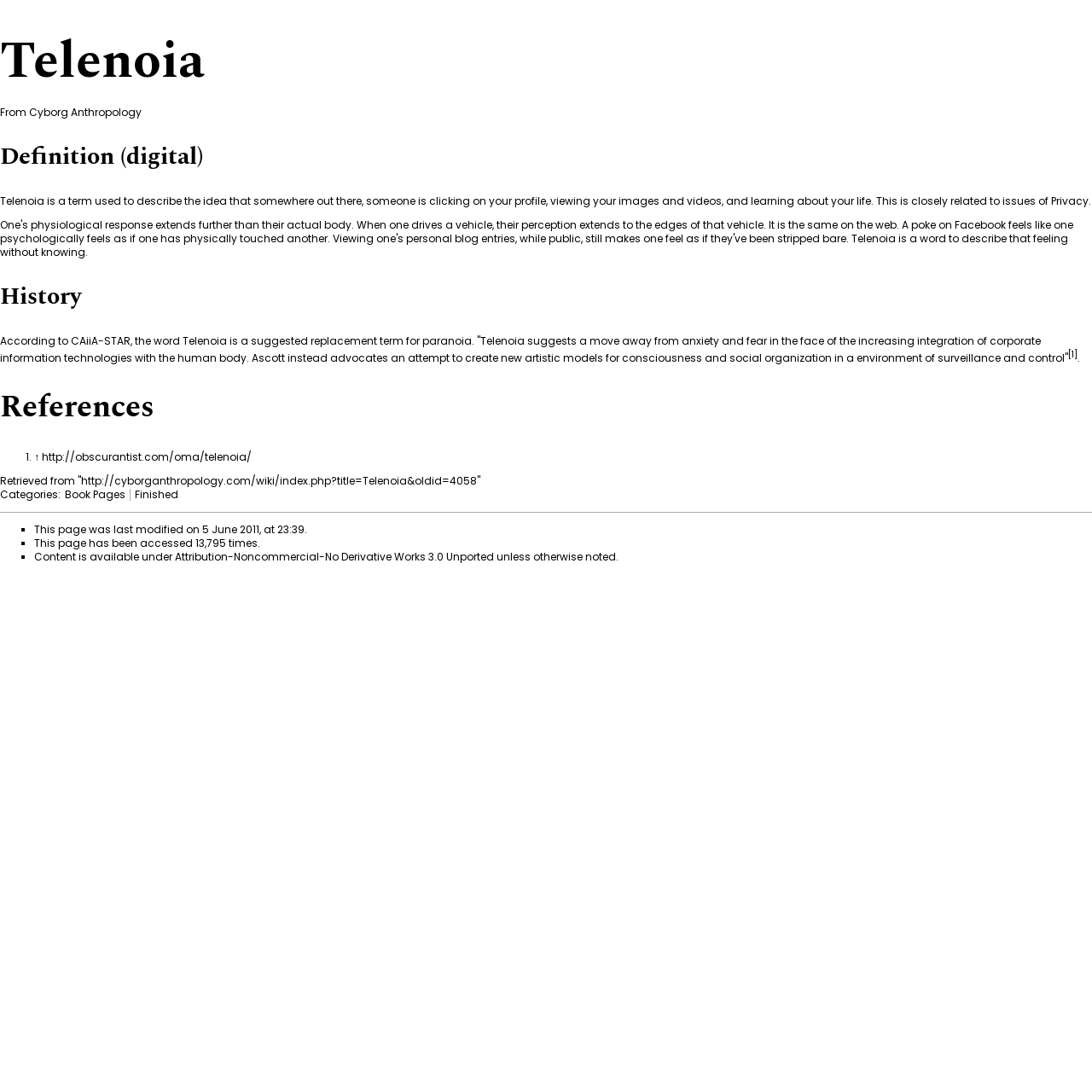When was the webpage last modified?
Give a one-word or short phrase answer based on the image.

5 June 2011